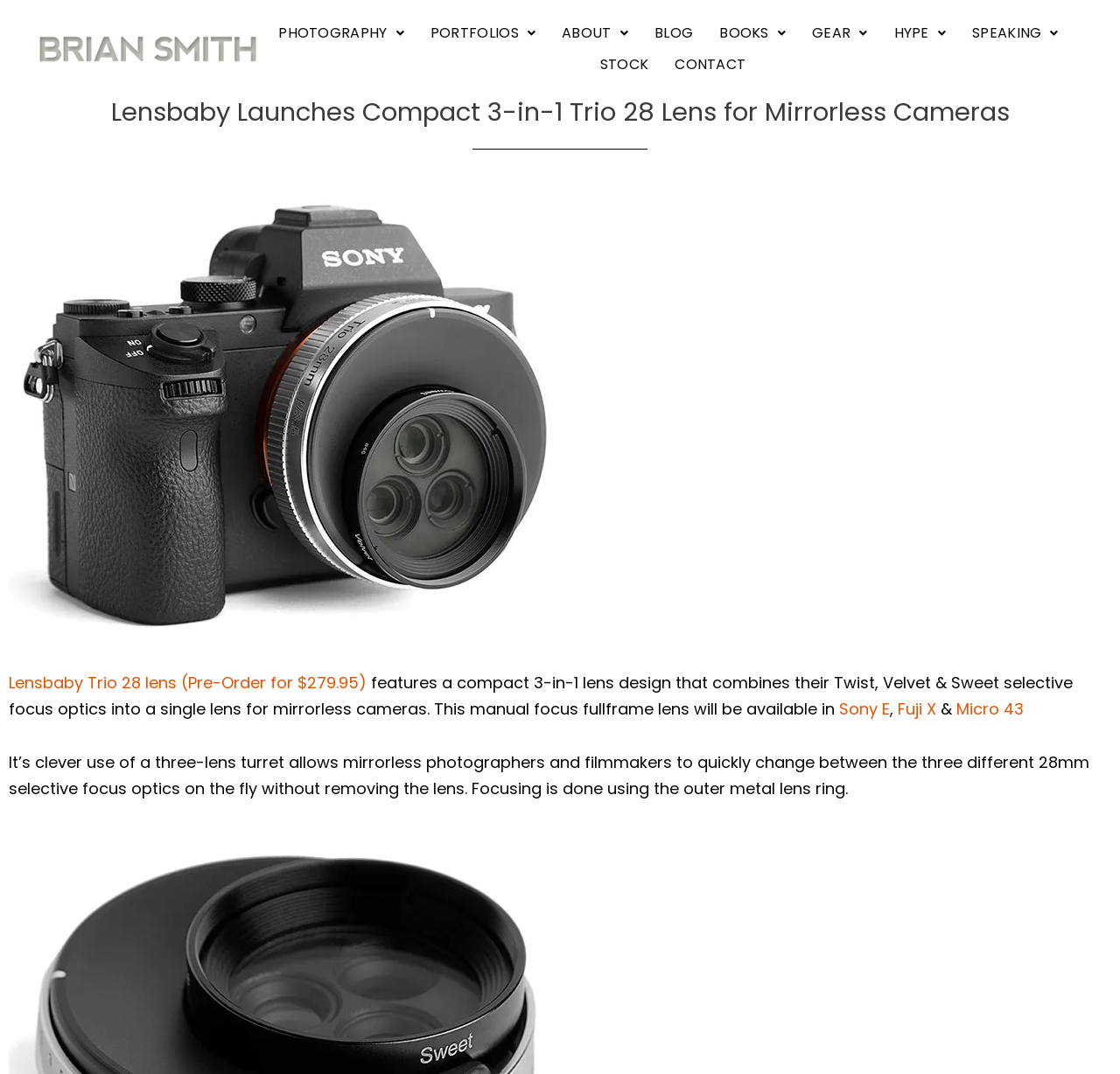Explain the contents of the webpage comprehensively.

The webpage is about the Lensbaby Trio 28 lens, a compact 3-in-1 lens design for mirrorless cameras. At the top, there is a navigation menu with 8 links: PHOTOGRAPHY, PORTFOLIOS, ABOUT, BLOG, BOOKS, GEAR, HYPE, and SPEAKING, each with a dropdown menu. Below the navigation menu, there is a heading that reads "Lensbaby Launches Compact 3-in-1 Trio 28 Lens for Mirrorless Cameras".

On the left side, there is a large image of the Lensbaby Trio 28 lens, specifically the Sony version. Below the image, there is a link to pre-order the lens for $279.95. Next to the link, there is a paragraph of text that describes the lens, stating that it combines Twist, Velvet, and Sweet selective focus optics into a single lens for mirrorless cameras.

Below the paragraph, there are three links to different camera mounts: Sony E, Fuji X, and Micro 43. On the right side of the page, there is another paragraph of text that explains the lens's features, including its three-lens turret design that allows for quick changes between the three different 28mm selective focus optics without removing the lens.